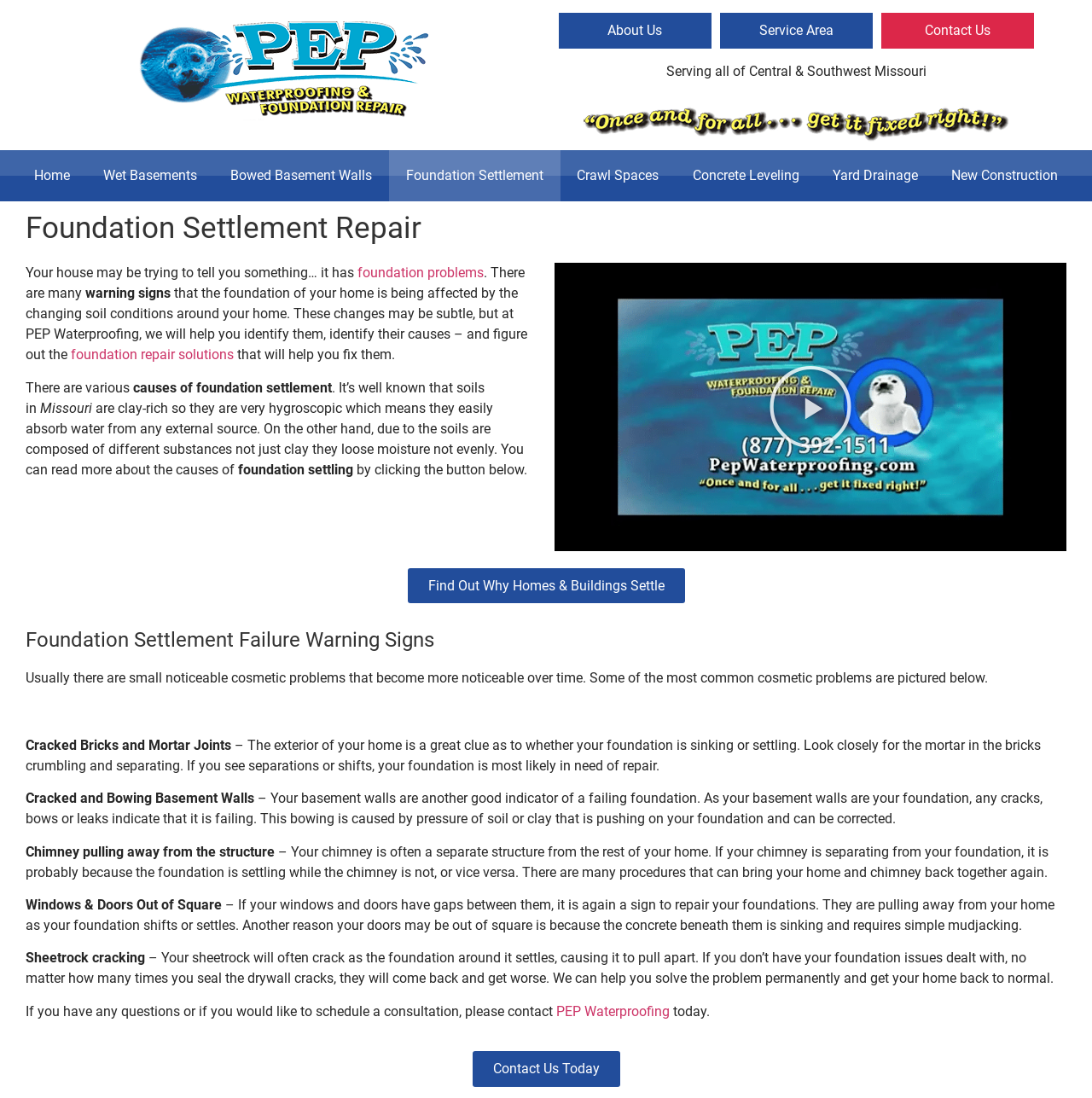Determine the main headline from the webpage and extract its text.

Foundation Settlement Repair